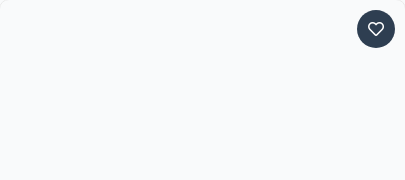Use a single word or phrase to answer the question:
What type of users would find WatermarkRemover.io especially useful?

Content creators and designers